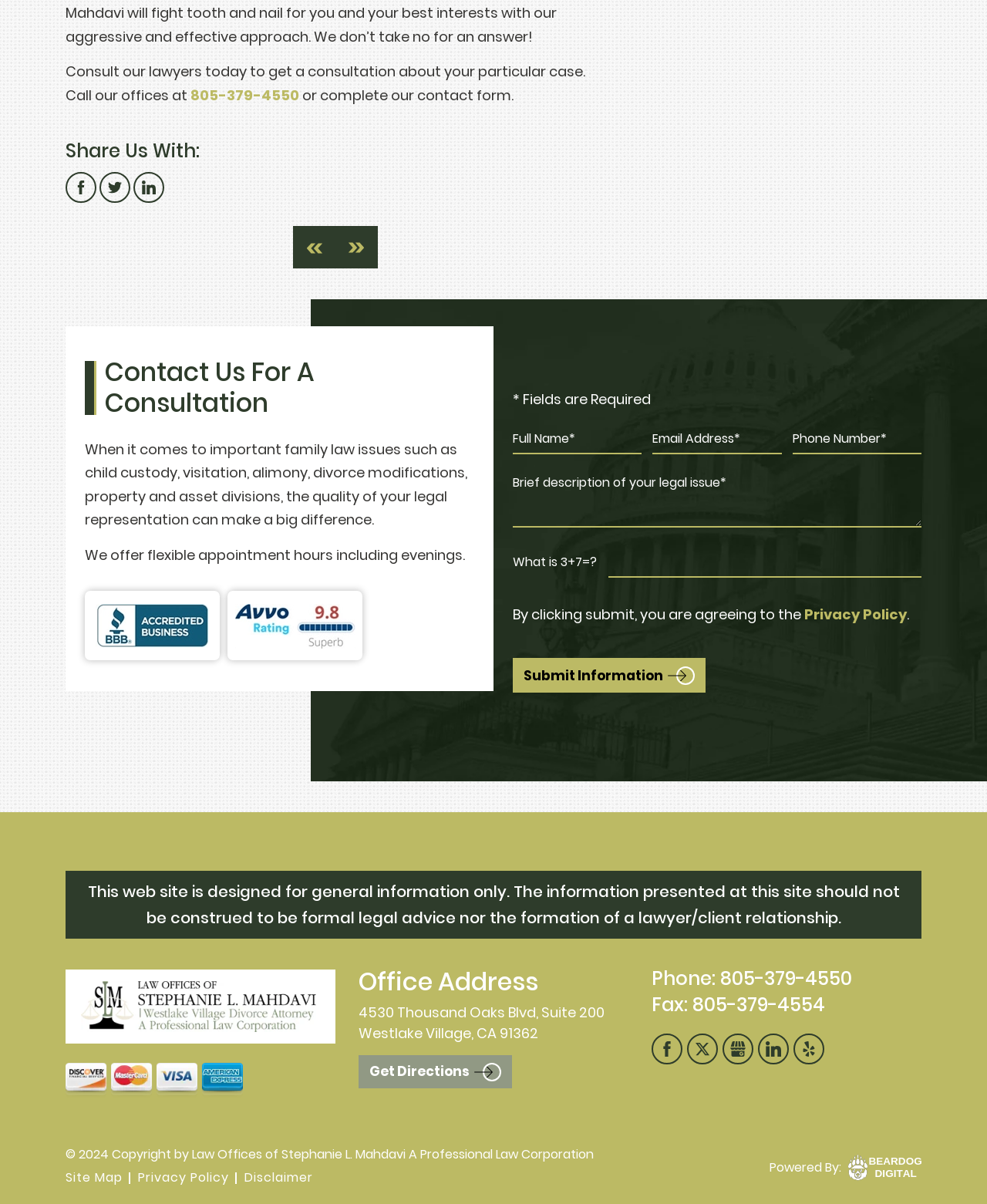Please identify the bounding box coordinates of where to click in order to follow the instruction: "Open the menu".

None